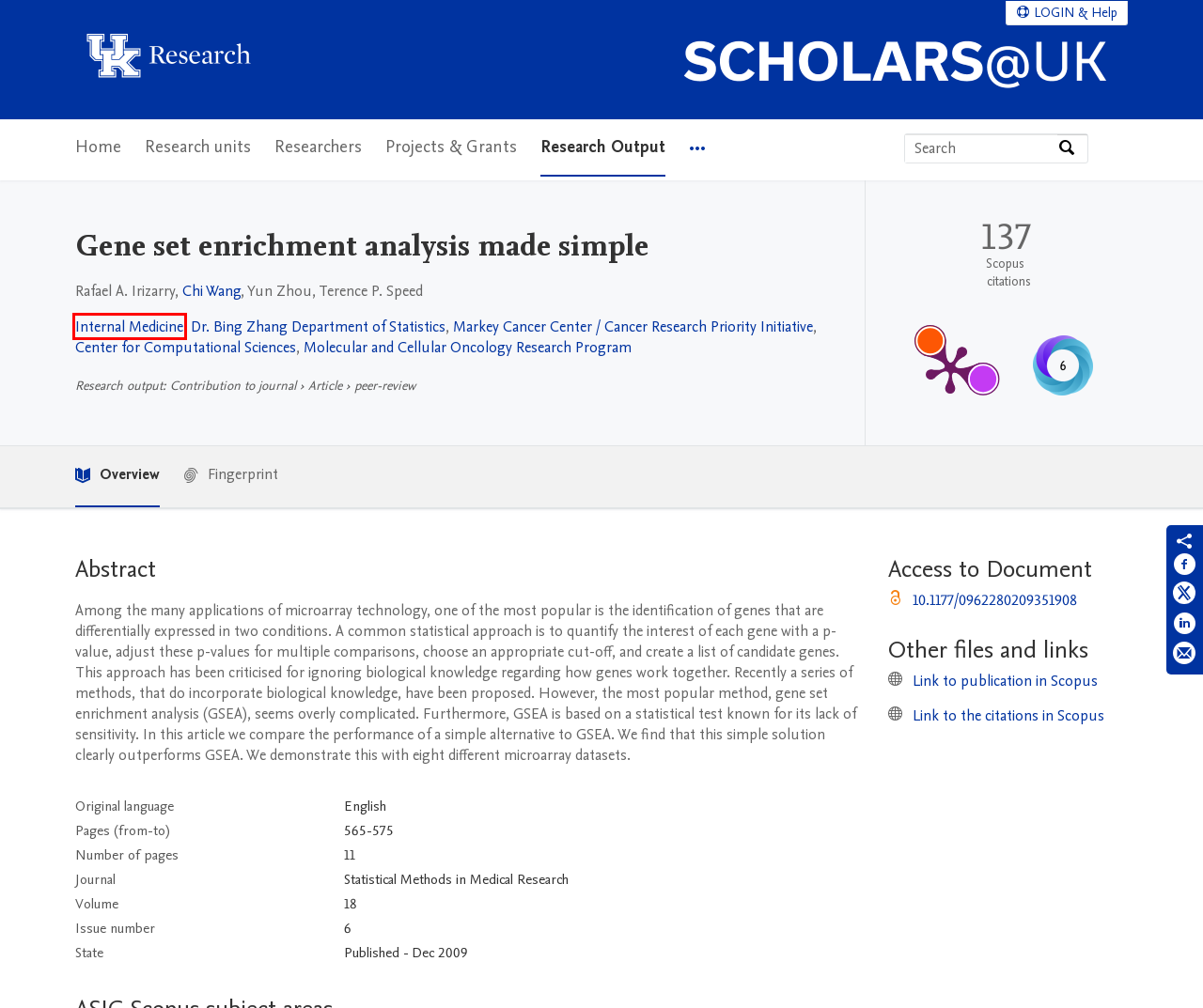Inspect the screenshot of a webpage with a red rectangle bounding box. Identify the webpage description that best corresponds to the new webpage after clicking the element inside the bounding box. Here are the candidates:
A. Markey Cancer Center / Cancer Research Priority Initiative
     — University of Kentucky
B. Altmetric – Gene set enrichment analysis made simple
C. Internal Medicine
     — University of Kentucky
D. Molecular and Cellular Oncology Research Program
     — University of Kentucky
E. Scholars@UK Help | University of Kentucky Research
F. PlumX
G. Dr. Bing Zhang Department of Statistics
     — University of Kentucky
H. Scopus preview - 
Scopus - Document details - Gene set enrichment analysis made simple

C